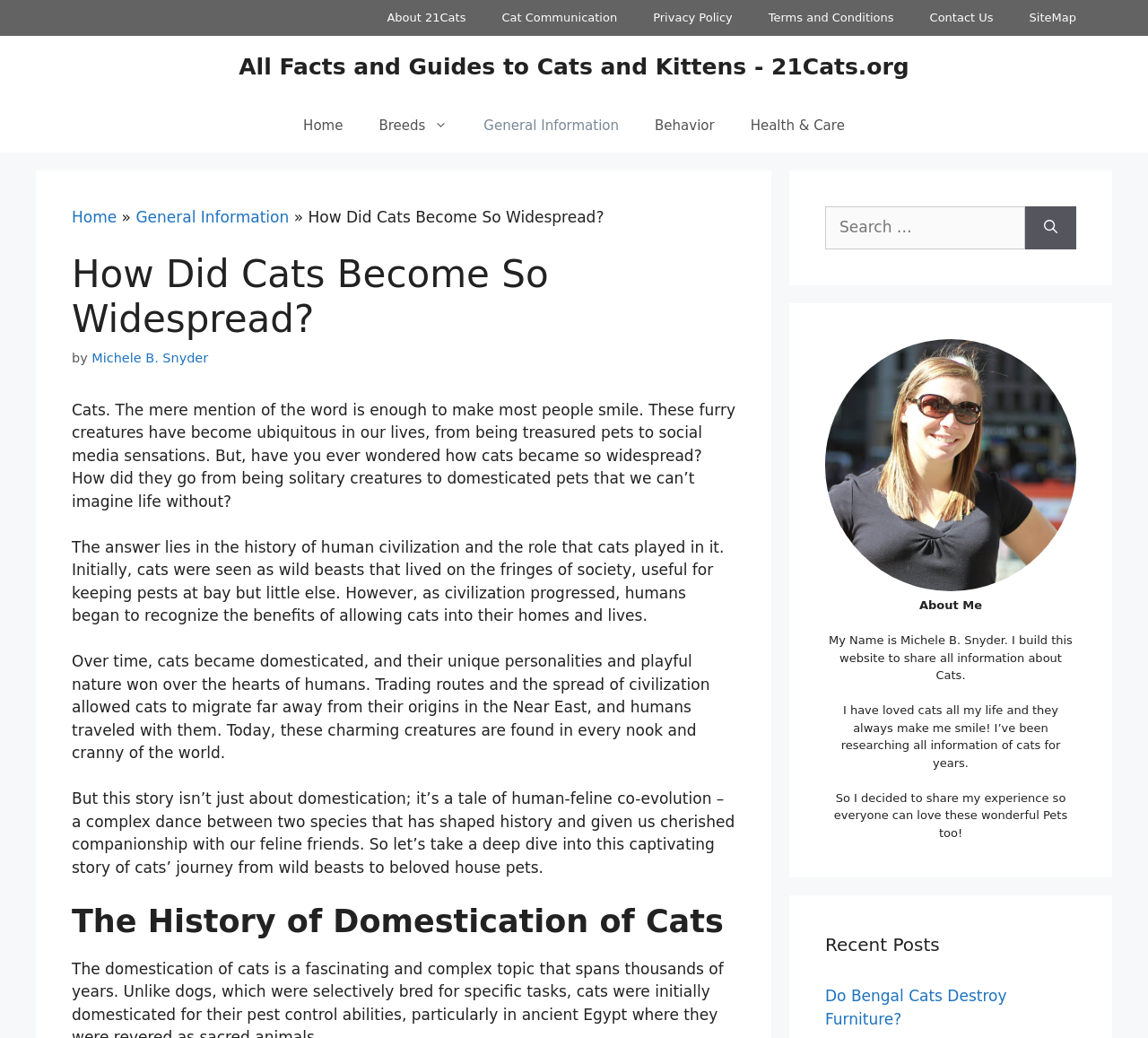Please identify the bounding box coordinates for the region that you need to click to follow this instruction: "Click on the 'About 21Cats' link".

[0.321, 0.0, 0.421, 0.035]